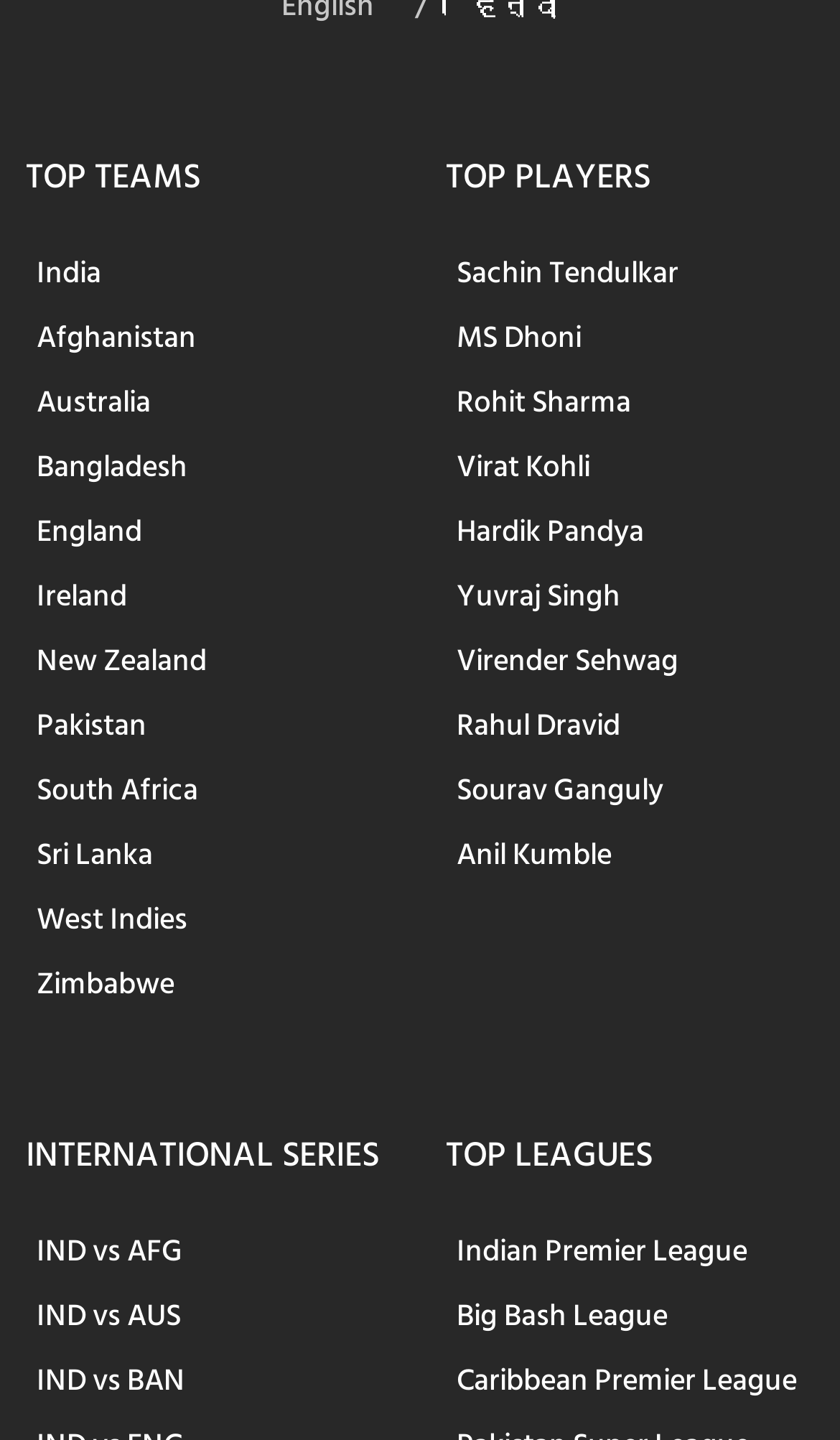Please respond in a single word or phrase: 
What is the first team listed under TOP TEAMS?

India